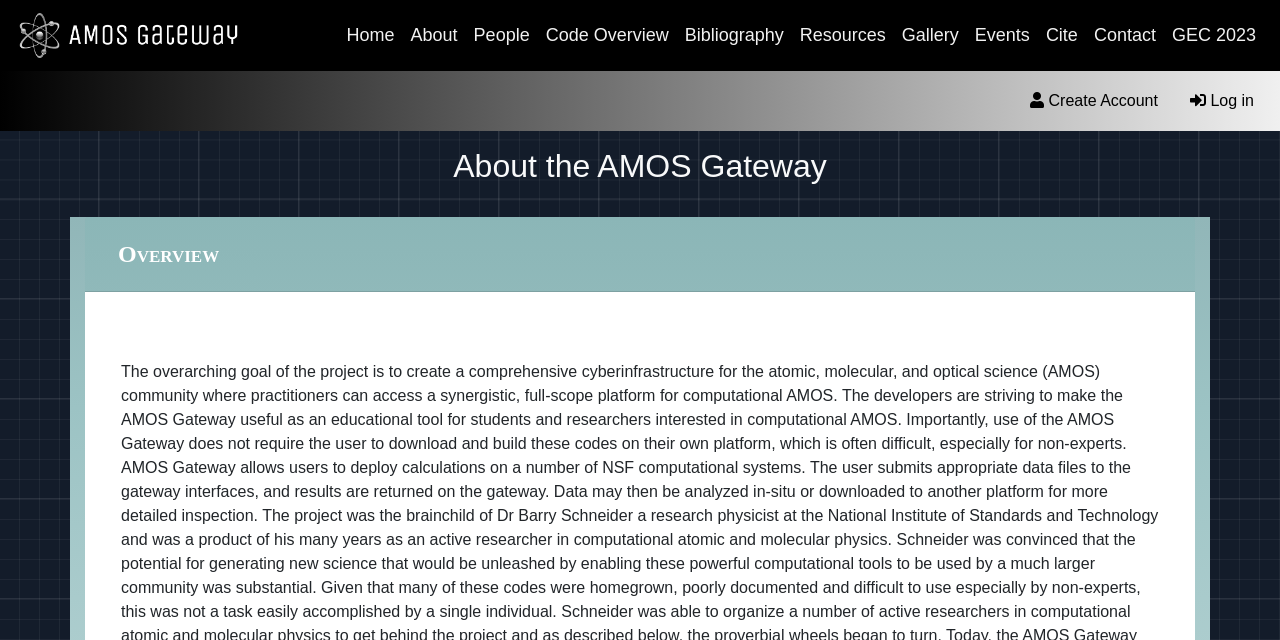What is the section below the menu items about? Based on the screenshot, please respond with a single word or phrase.

About the AMOS Gateway